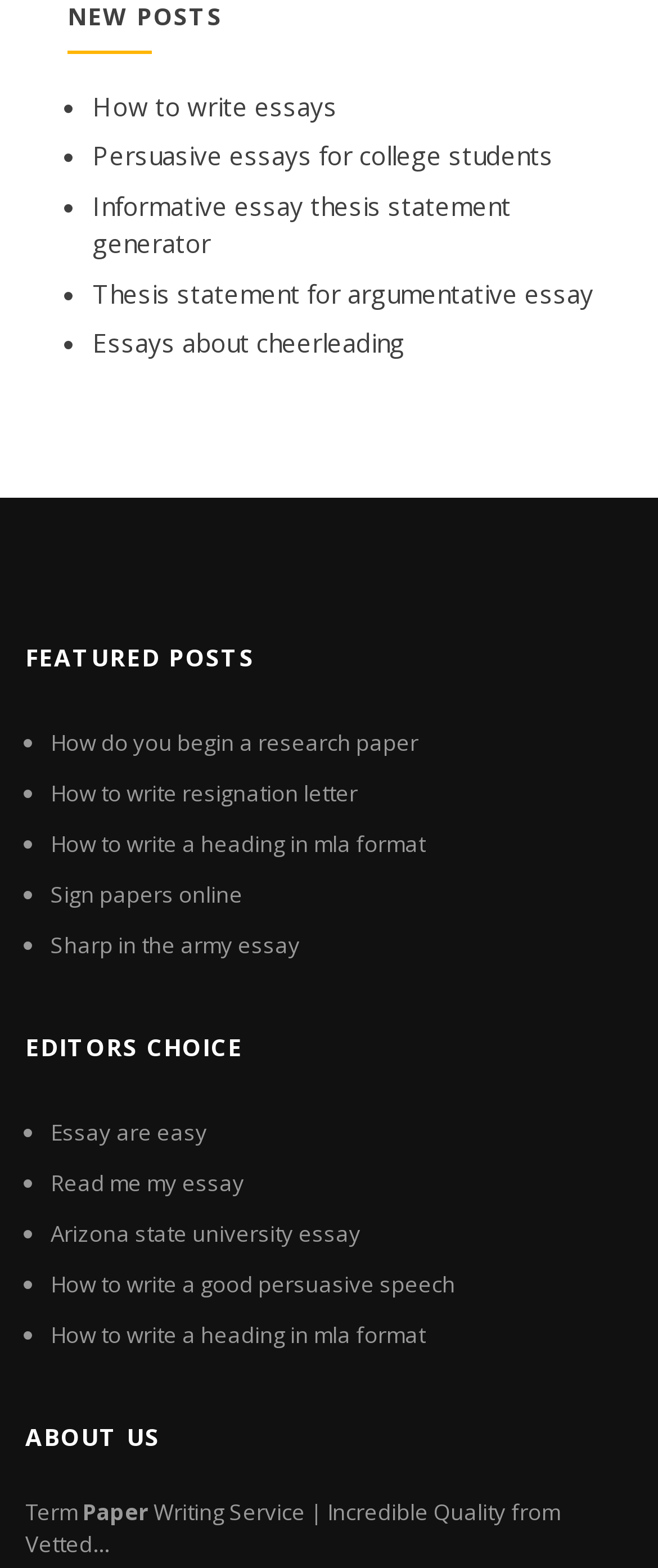Calculate the bounding box coordinates of the UI element given the description: "How to write essays".

[0.141, 0.057, 0.513, 0.078]